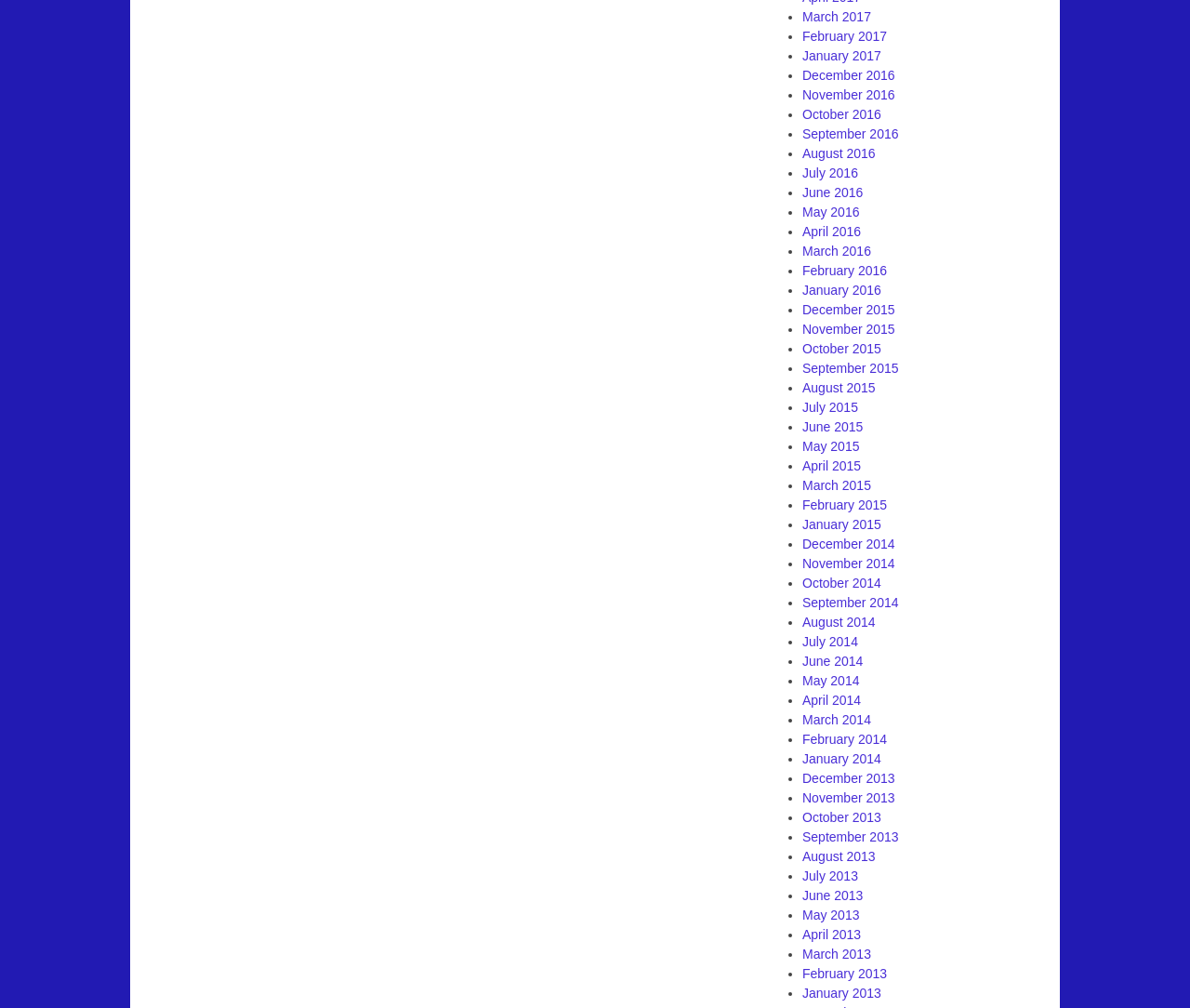Determine the bounding box coordinates for the clickable element required to fulfill the instruction: "View December 2014". Provide the coordinates as four float numbers between 0 and 1, i.e., [left, top, right, bottom].

[0.674, 0.532, 0.752, 0.547]